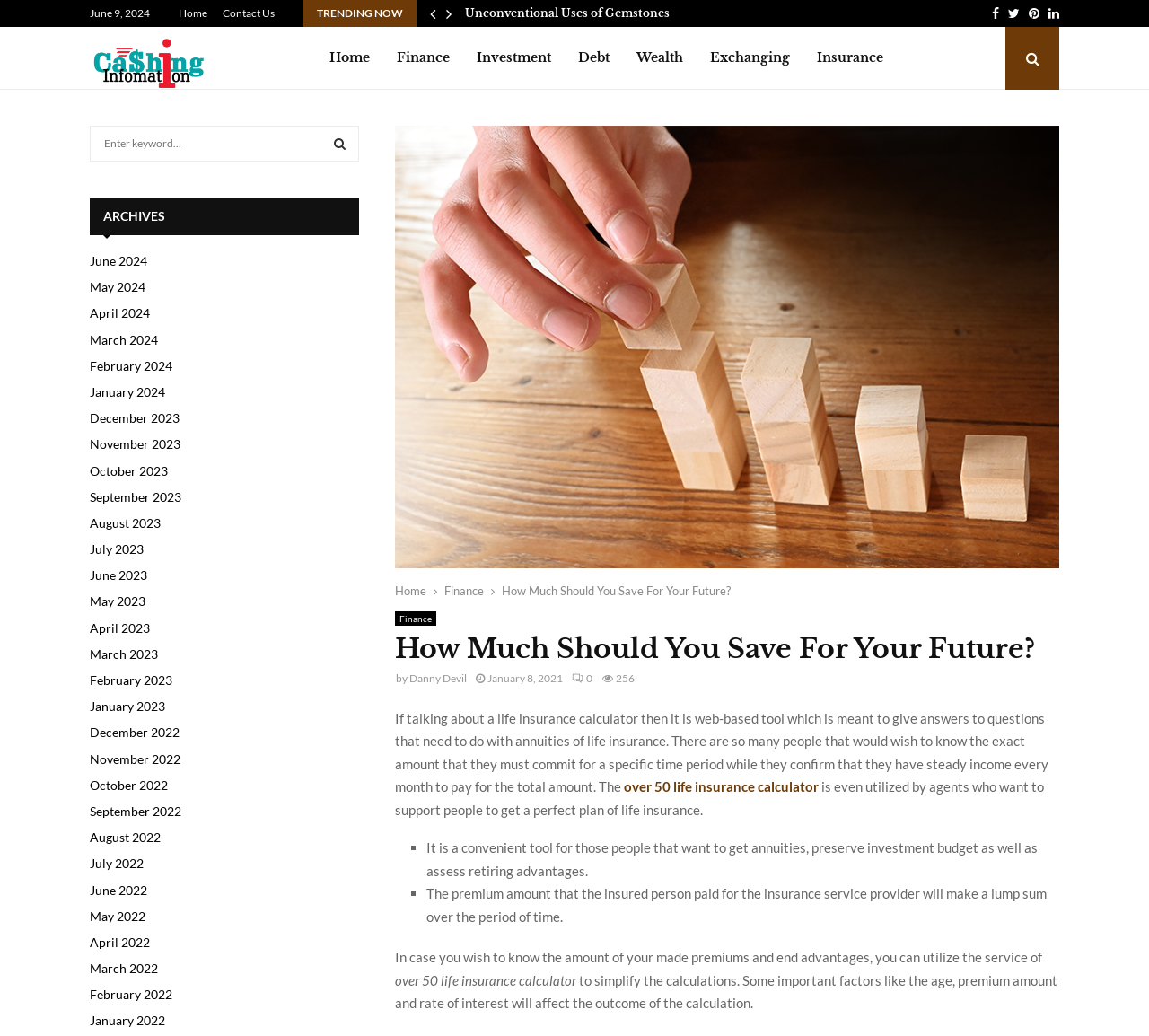What is the function of the search box?
Please provide a single word or phrase as the answer based on the screenshot.

To search for content on the webpage